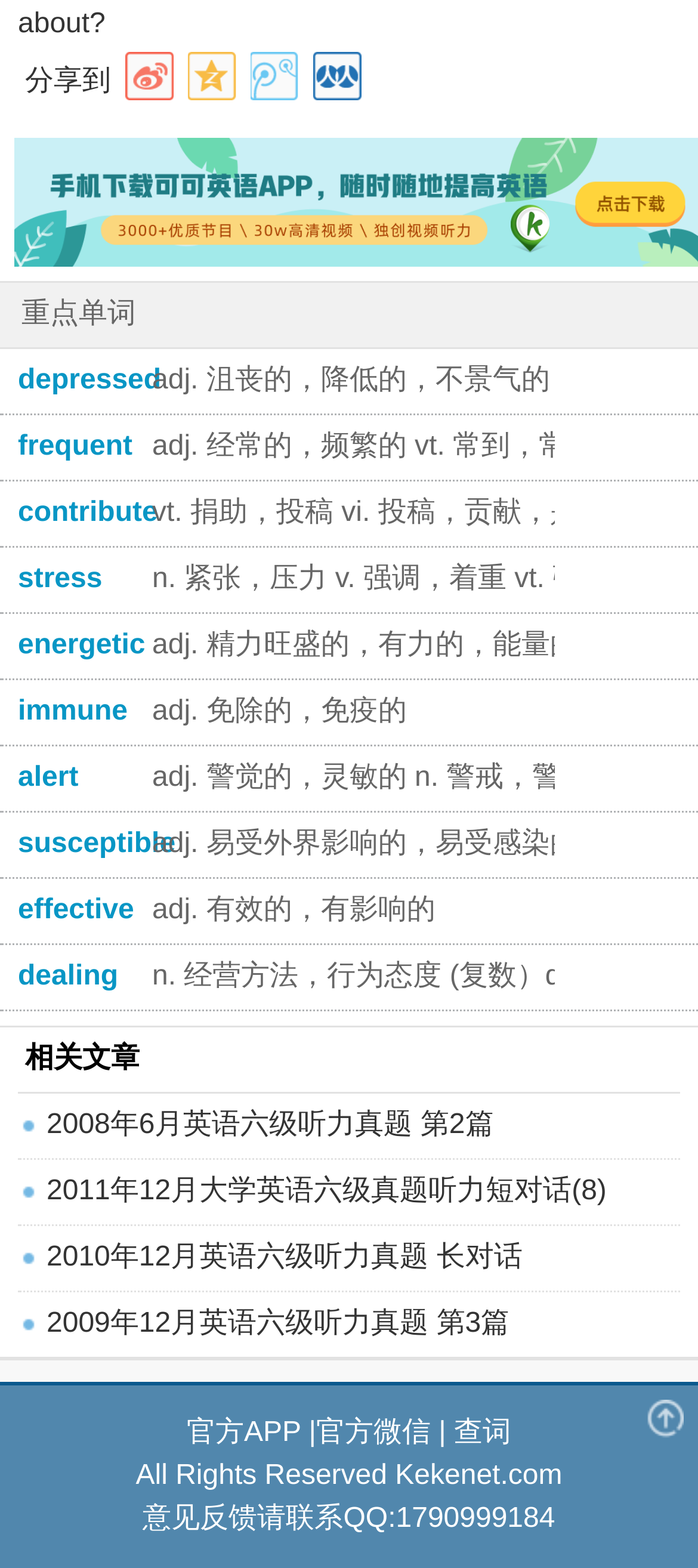Please locate the bounding box coordinates of the element that should be clicked to achieve the given instruction: "Toggle navigation".

None